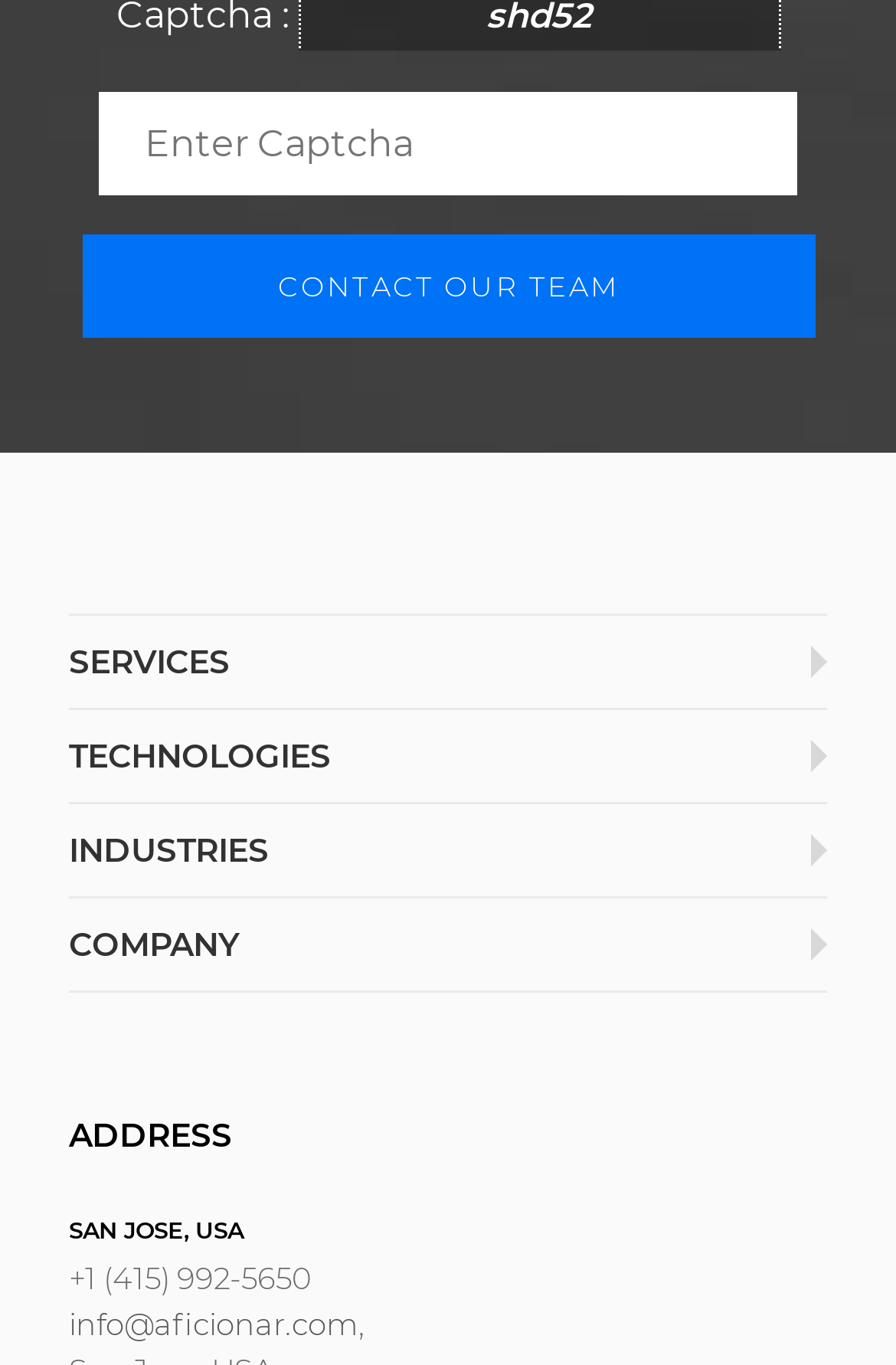Please find the bounding box for the UI component described as follows: "iOS Development Services".

[0.103, 0.6, 0.538, 0.627]